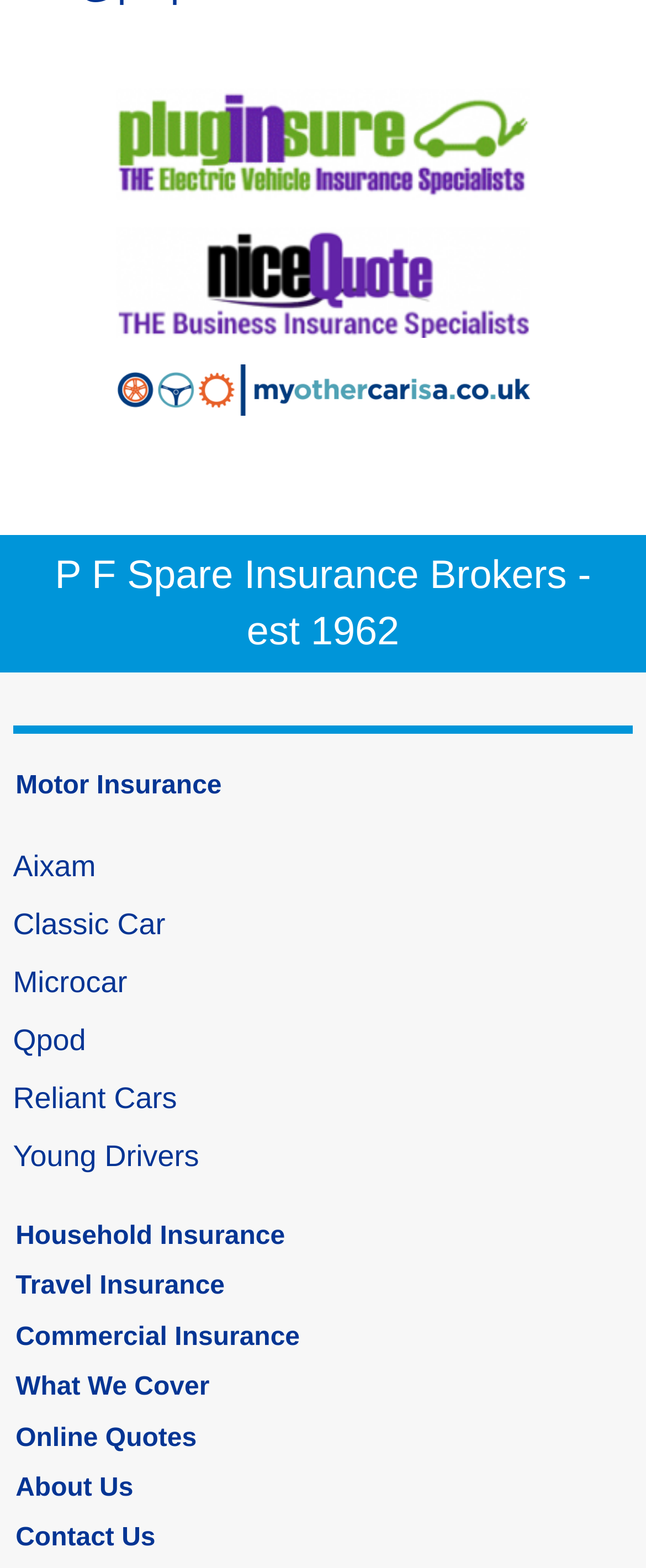Select the bounding box coordinates of the element I need to click to carry out the following instruction: "Contact Us".

[0.02, 0.966, 0.98, 0.998]